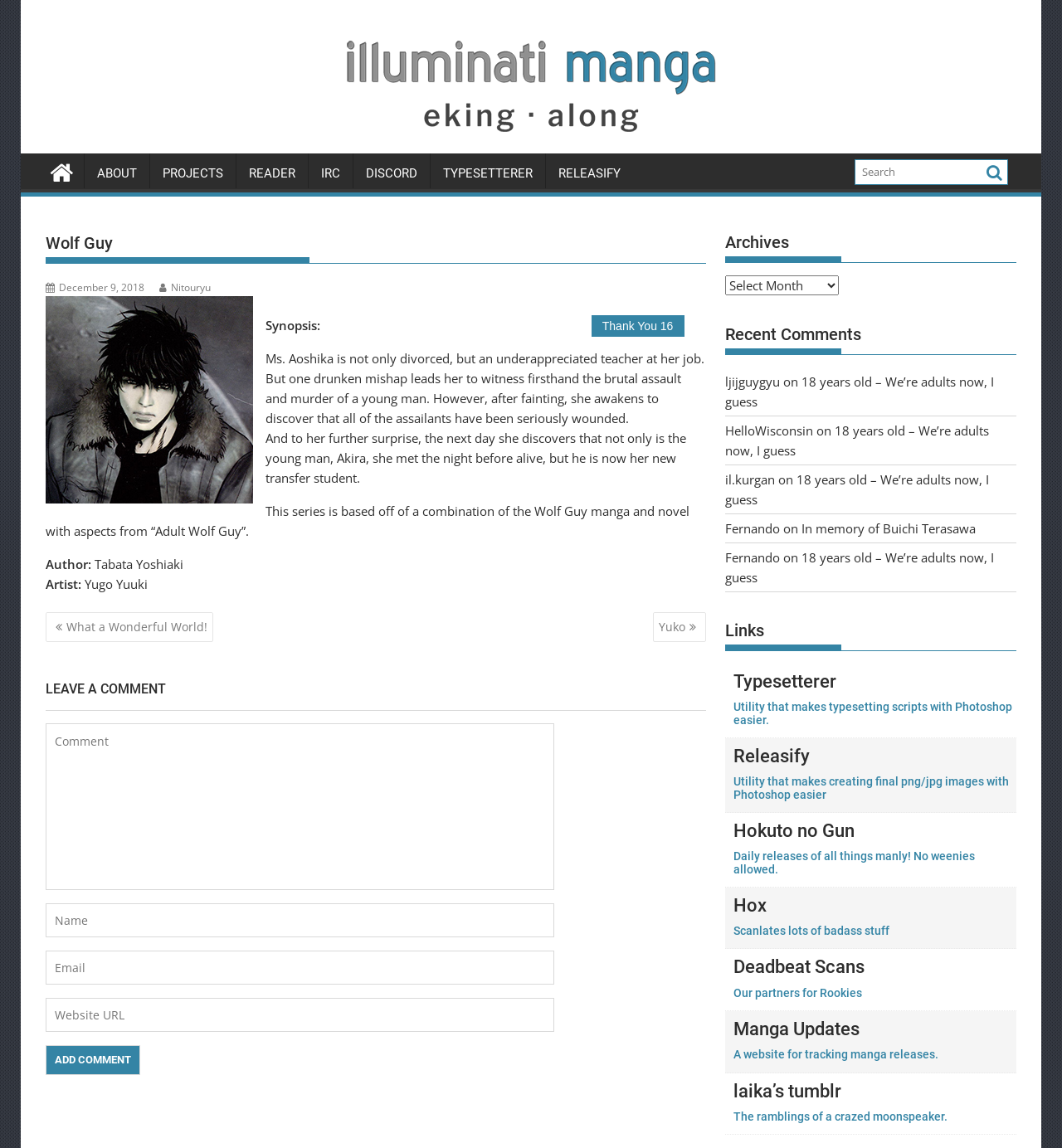Can you specify the bounding box coordinates for the region that should be clicked to fulfill this instruction: "Leave a comment".

[0.043, 0.63, 0.522, 0.775]